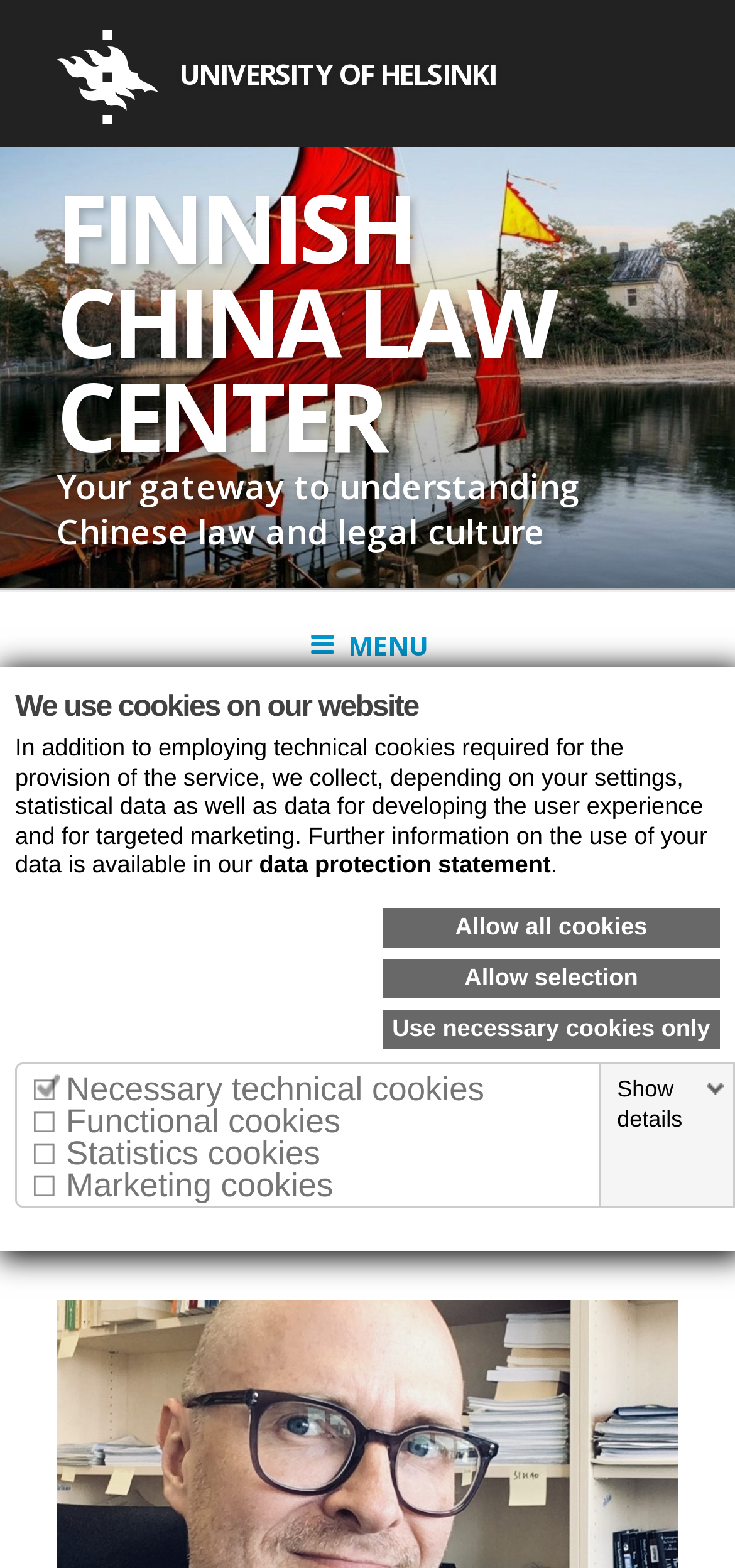Kindly determine the bounding box coordinates for the clickable area to achieve the given instruction: "Visit FINNISH CHINA LAW CENTER".

[0.077, 0.105, 0.753, 0.306]